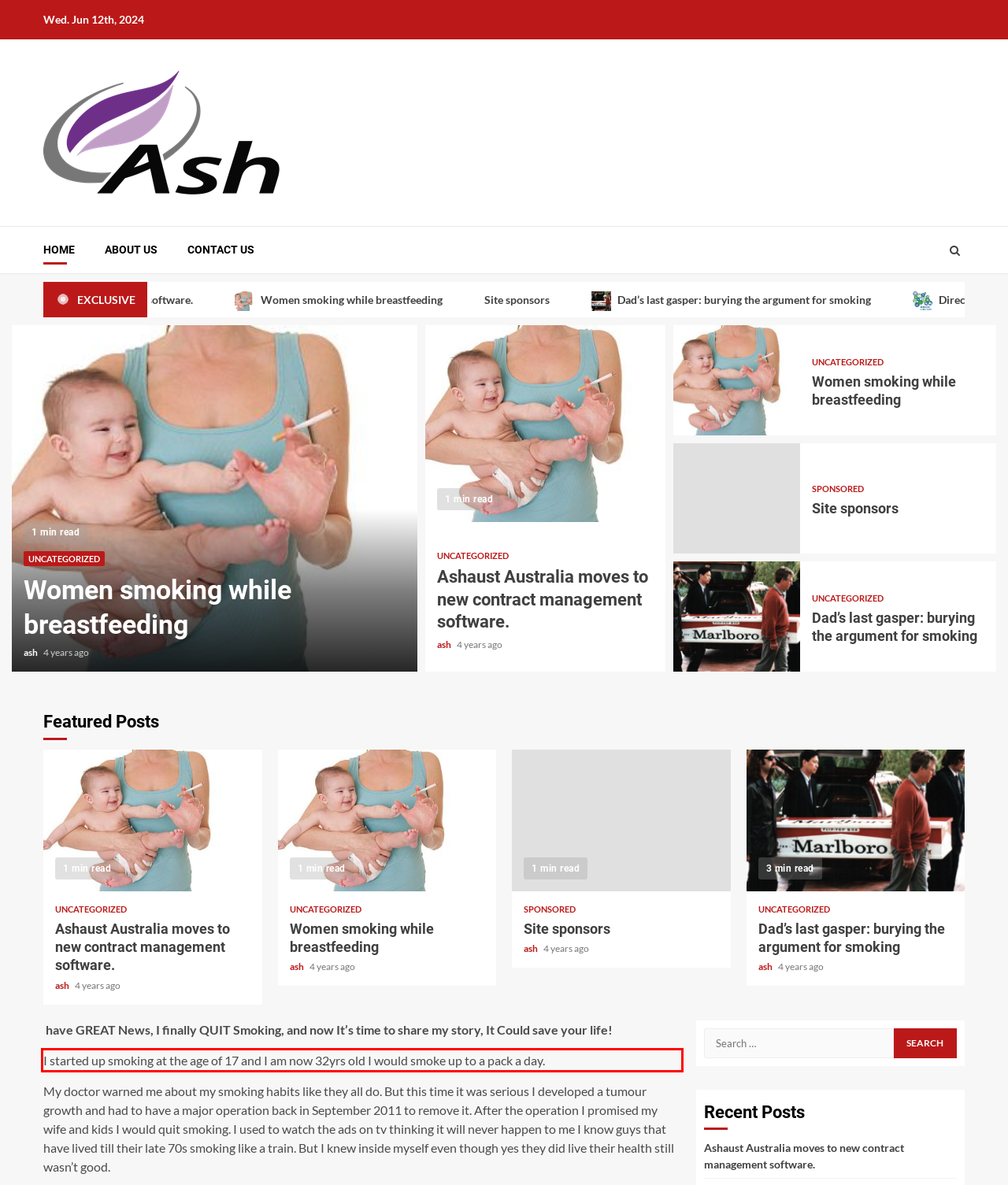Given a screenshot of a webpage with a red bounding box, please identify and retrieve the text inside the red rectangle.

I started up smoking at the age of 17 and I am now 32yrs old I would smoke up to a pack a day.